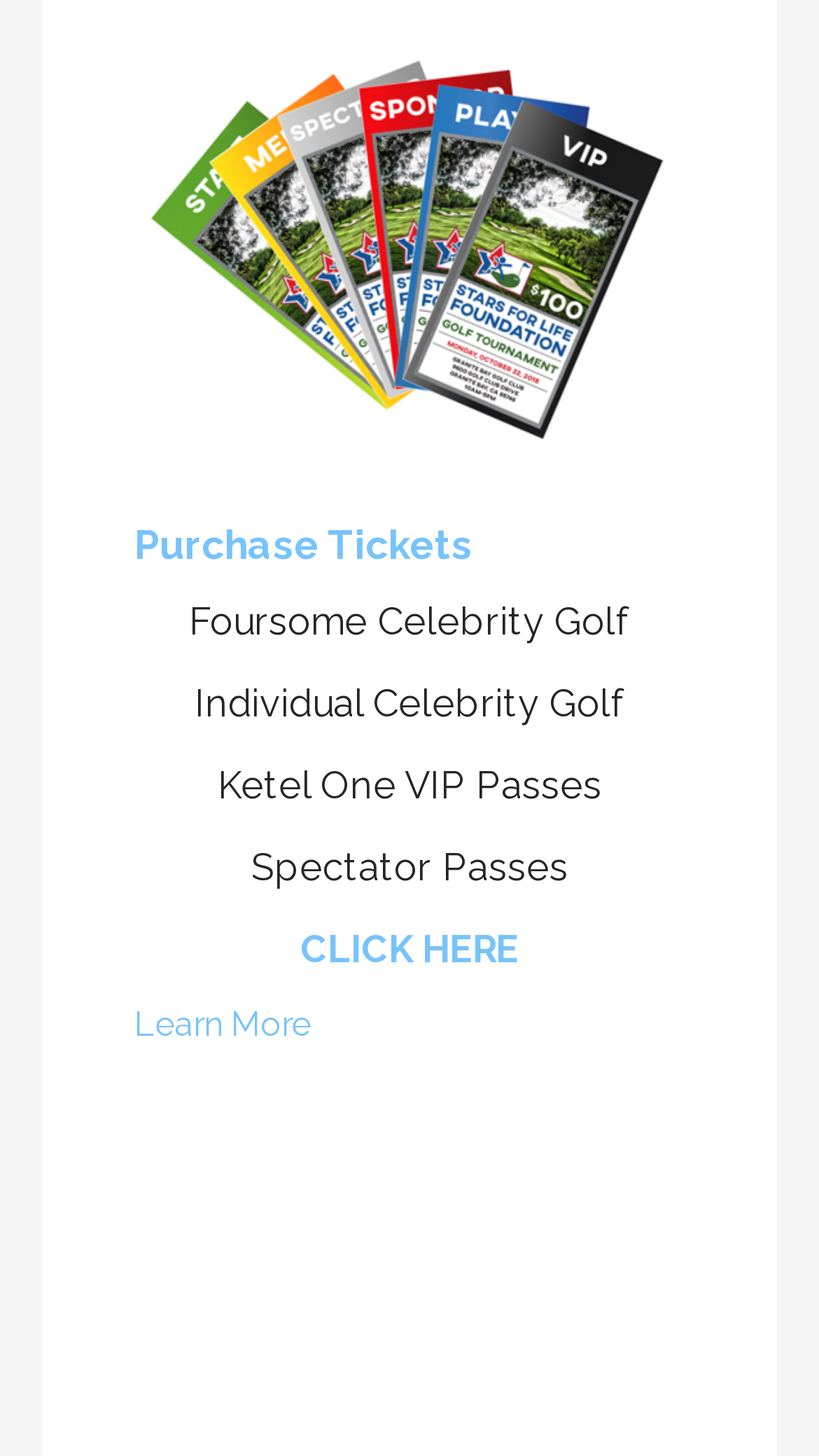Using the description "Learn More", locate and provide the bounding box of the UI element.

[0.164, 0.687, 0.836, 0.722]